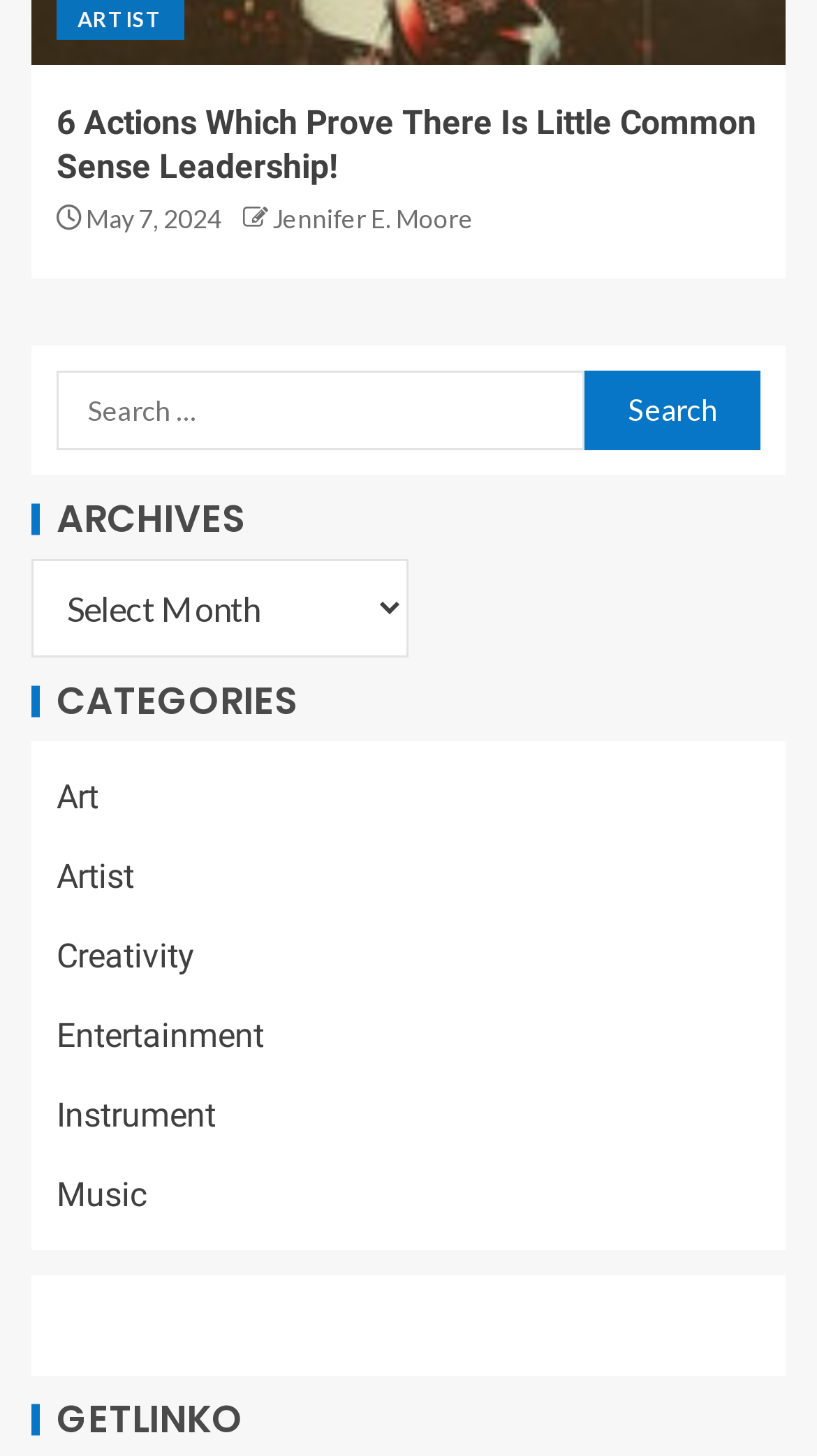Reply to the question with a single word or phrase:
What is the name of the website?

GETLINKO